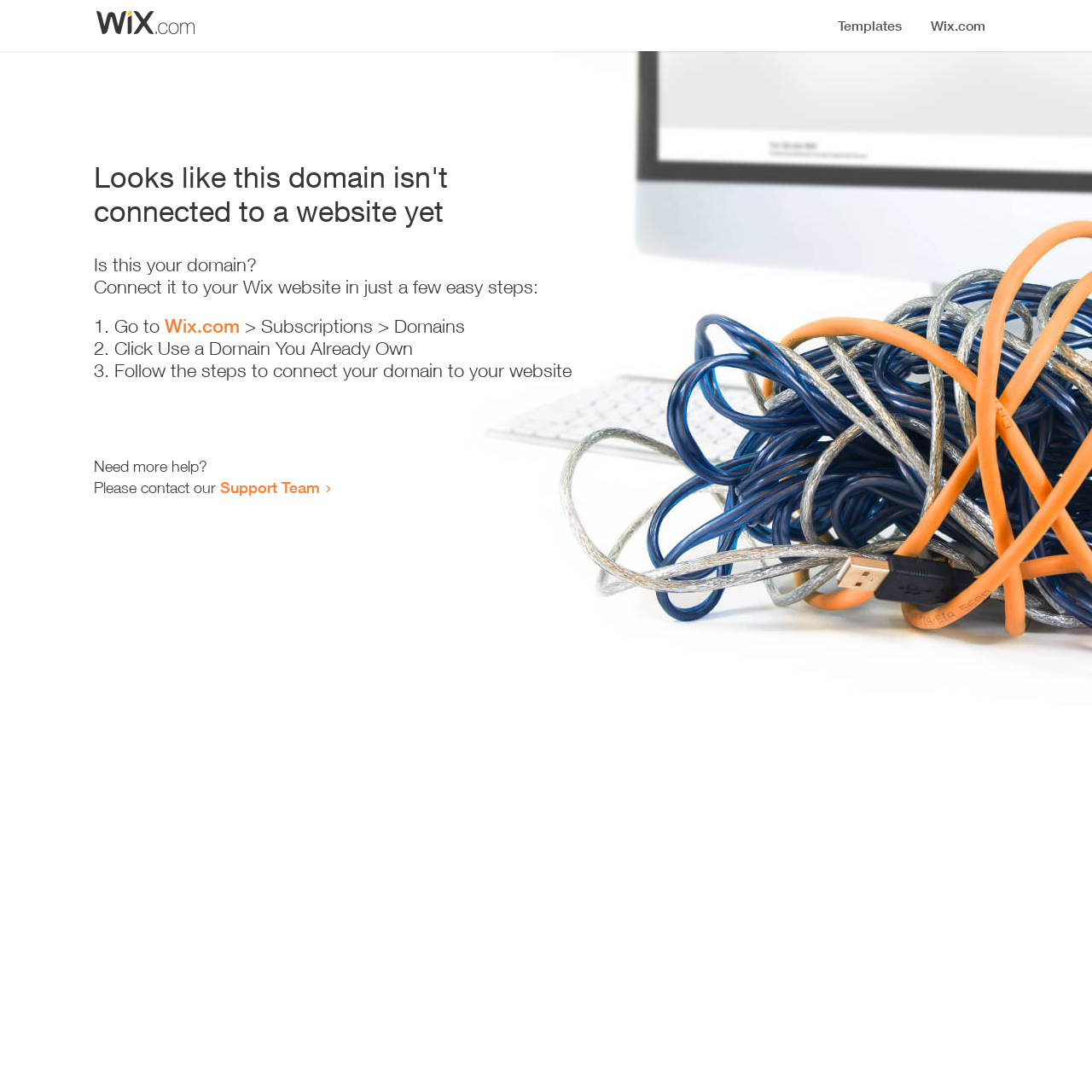Where can I get more help?
From the image, provide a succinct answer in one word or a short phrase.

Support Team